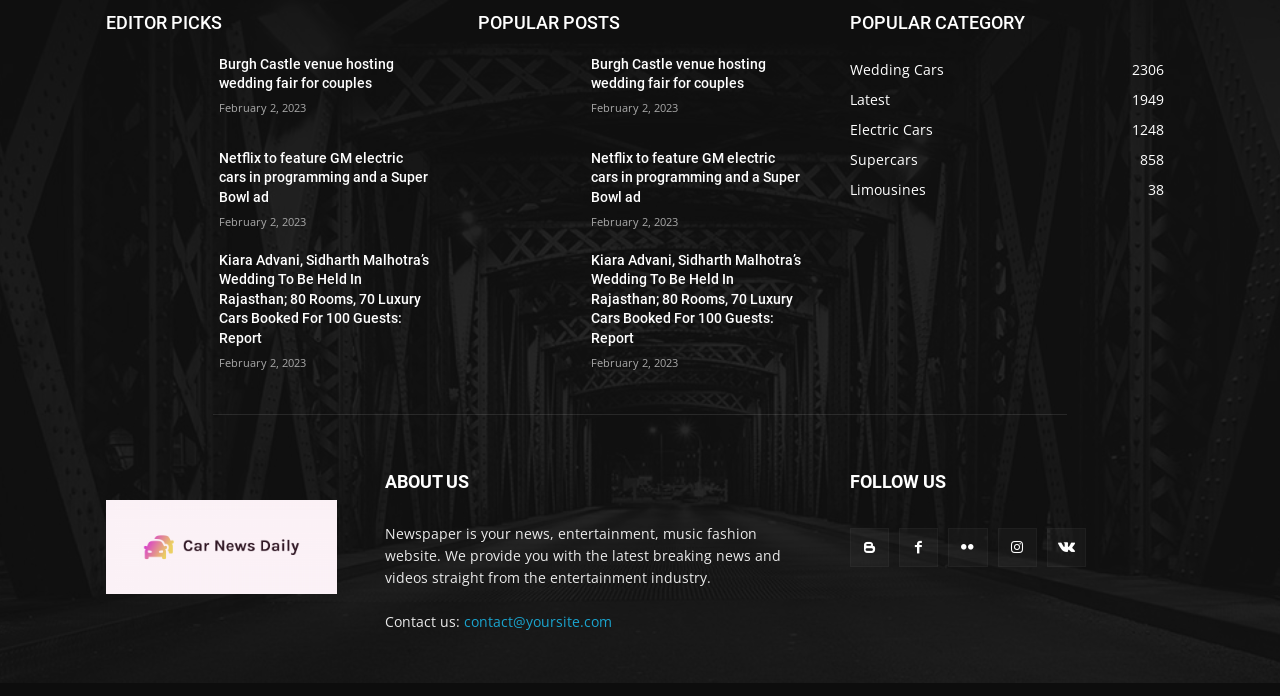Using the information in the image, could you please answer the following question in detail:
What is the date of the news articles?

Each news article on the webpage has a time element with the text 'February 2, 2023', which indicates the date of the news articles.